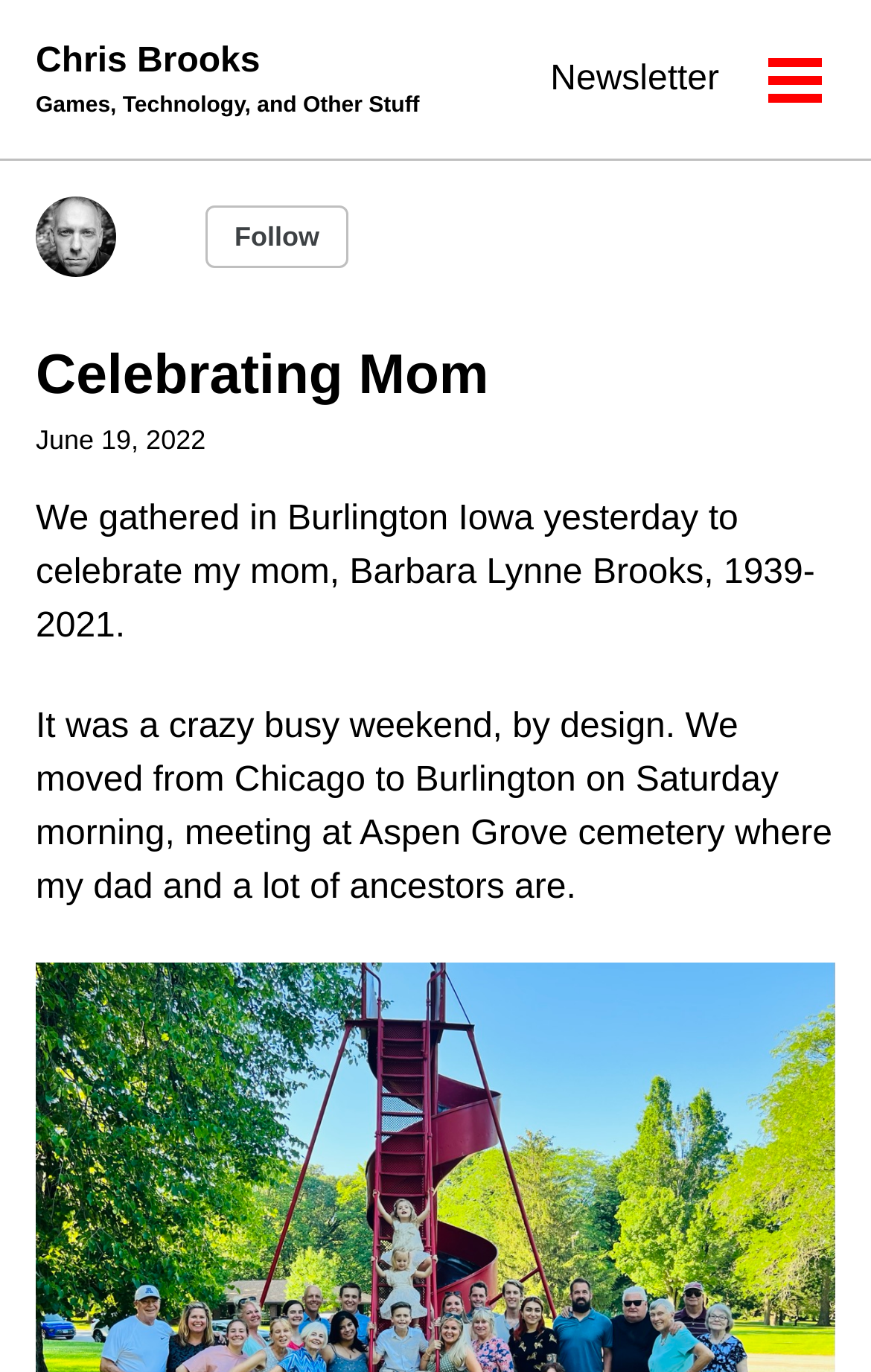Offer a detailed account of what is visible on the webpage.

The webpage is a personal blog post titled "Celebrating Mom" by Chris Brooks. At the top left corner, there are three "Skip to" links, allowing users to navigate to primary navigation, content, or footer. Below these links, a prominent header section spans across the top of the page, containing the title "Celebrating Mom" and the date "June 19, 2022".

To the right of the header section, there is a menu toggle button. When clicked, it reveals a menu with a "Follow" button and a link to the author's newsletter. The newsletter link is positioned at the top right corner of the page.

The main content of the page is a blog post, which starts with a paragraph describing a gathering in Burlington, Iowa, to celebrate the author's mom, Barbara Lynne Brooks. The text continues to describe the busy weekend, including a move from Chicago to Burlington on Saturday morning, and a meeting at Aspen Grove cemetery where the author's dad and ancestors are buried.